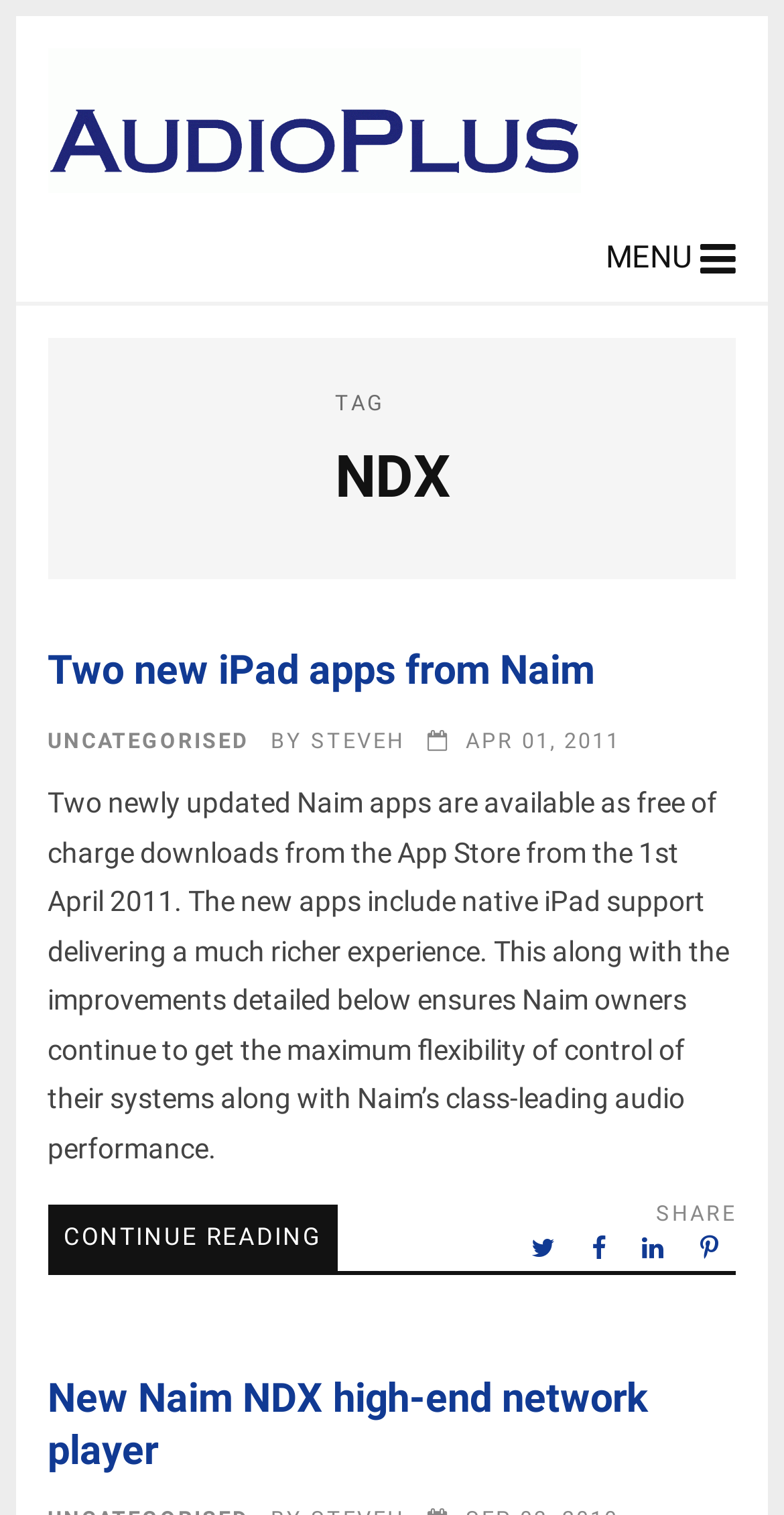Find and specify the bounding box coordinates that correspond to the clickable region for the instruction: "Click on the AudioPlus News and Views link".

[0.061, 0.11, 0.741, 0.131]